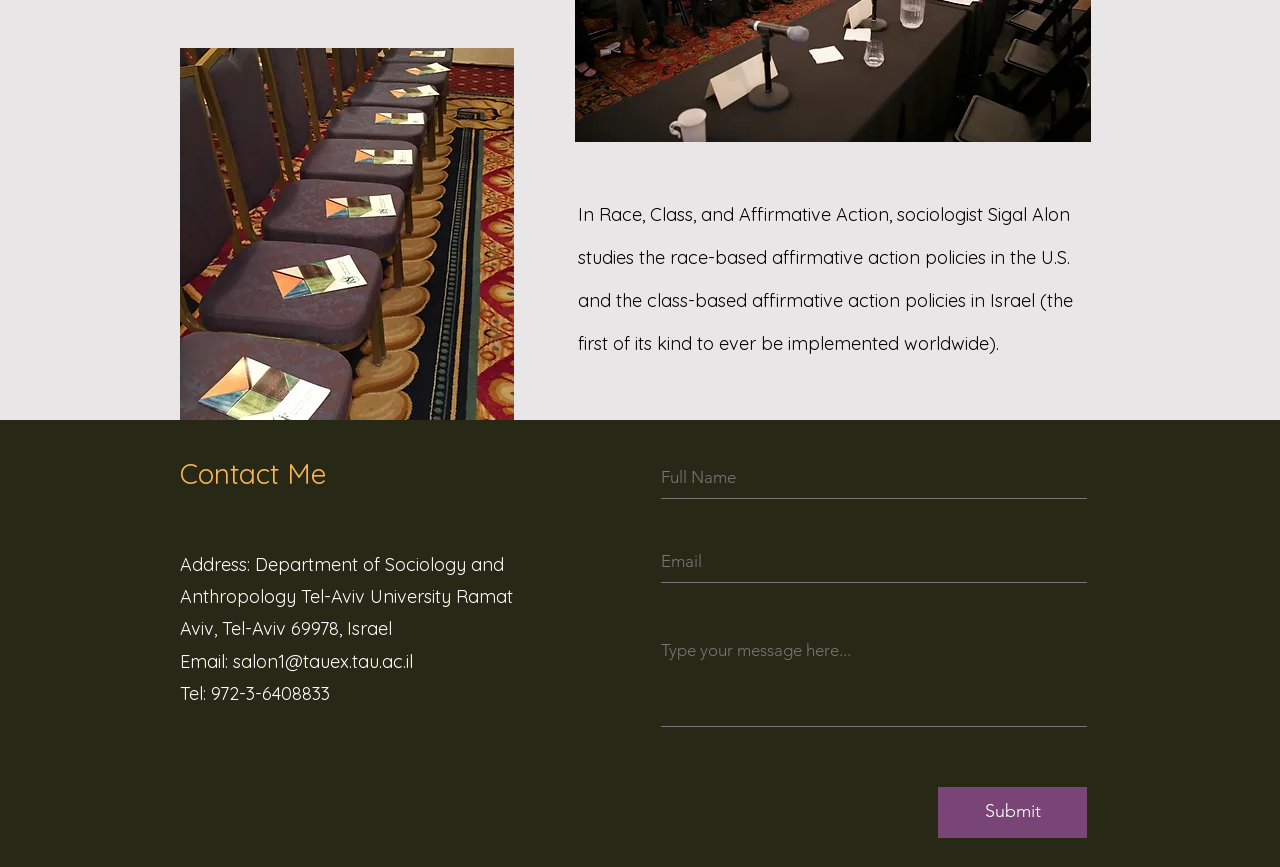Respond with a single word or phrase to the following question: What is the topic of the book studied by Sigal Alon?

Race-based affirmative action policies